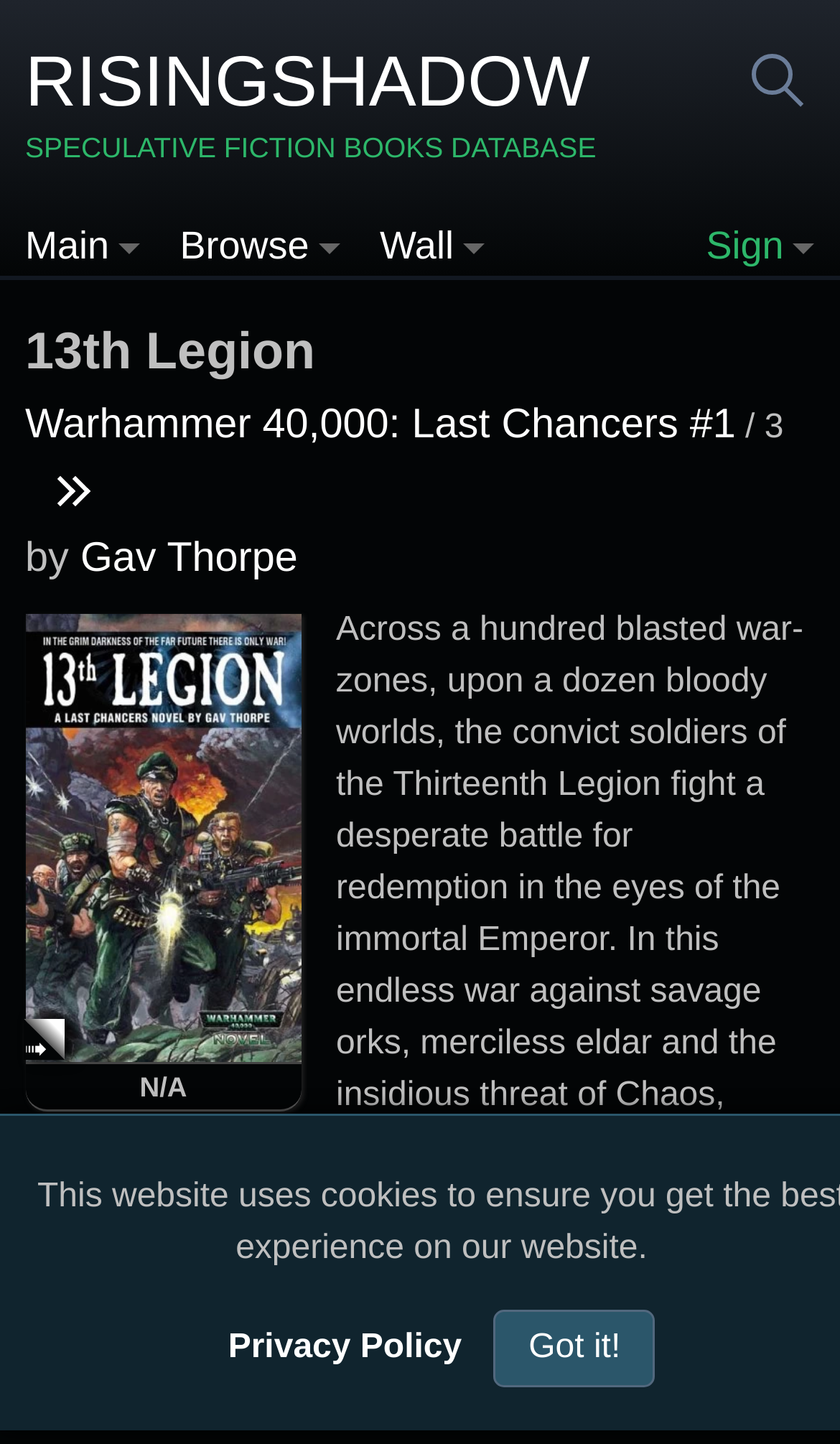Given the element description "Check Best Offer" in the screenshot, predict the bounding box coordinates of that UI element.

[0.203, 0.914, 0.515, 0.939]